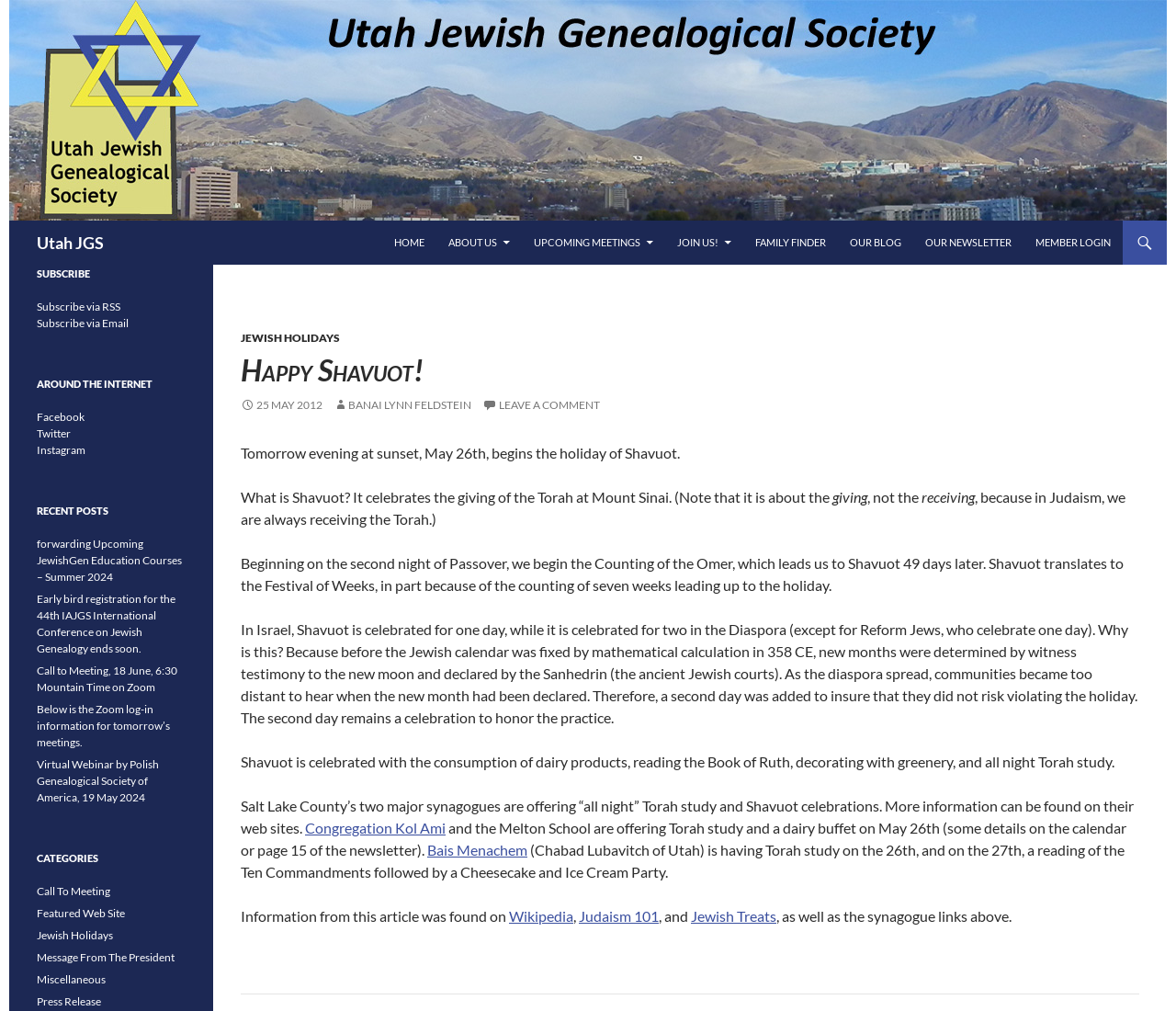Analyze the image and deliver a detailed answer to the question: What is the name of the synagogue offering Torah study and a dairy buffet?

The article text mentions that Congregation Kol Ami and the Melton School are offering Torah study and a dairy buffet on May 26th, indicating that Congregation Kol Ami is one of the synagogues offering this event.